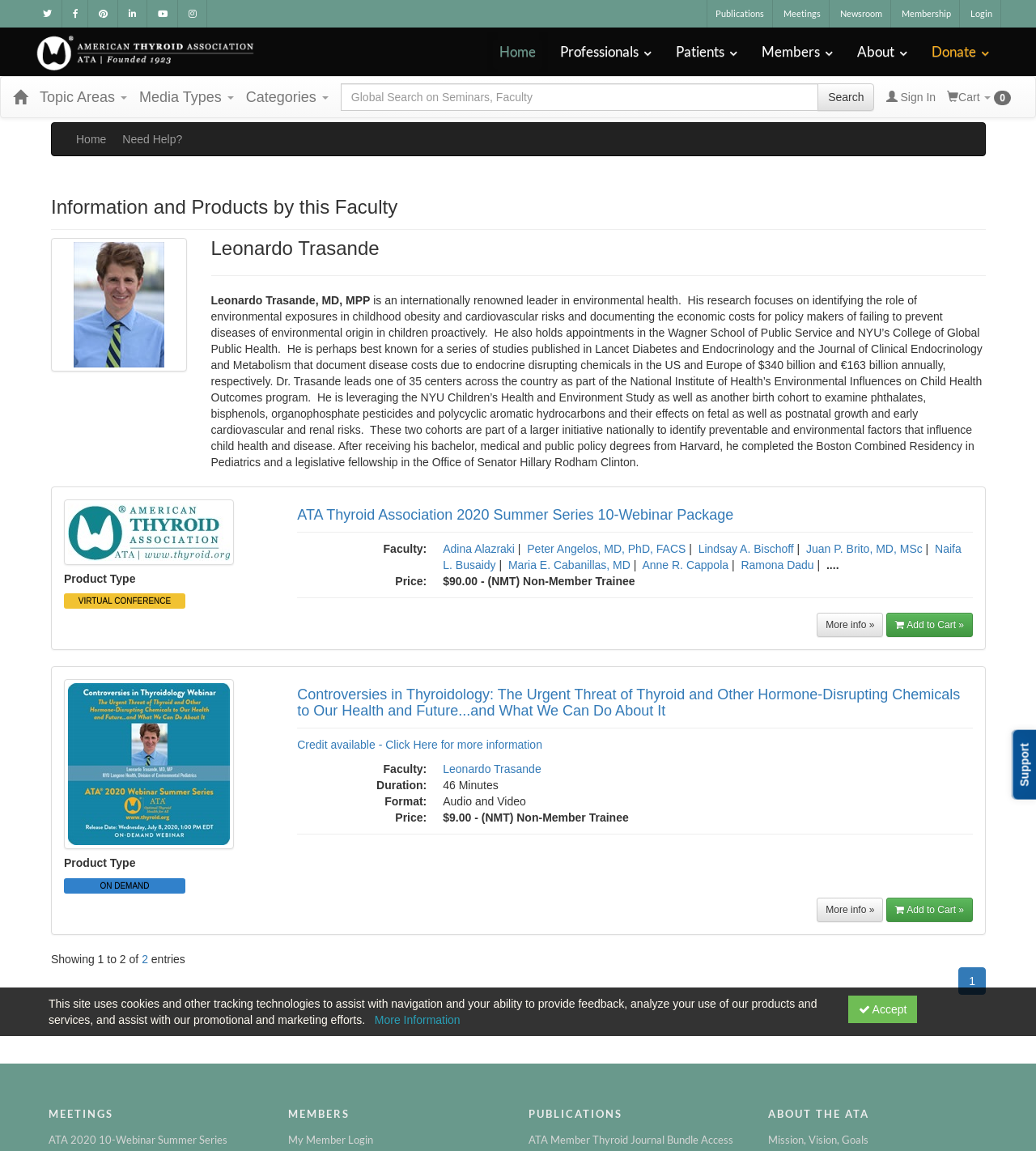Please analyze the image and give a detailed answer to the question:
What is the topic of the product 'Controversies in Thyroidology: The Urgent Threat of Thyroid and Other Hormone-Disrupting Chemicals to Our Health and Future...and What We Can Do About It'?

I found the answer by looking at the title of the product 'Controversies in Thyroidology: The Urgent Threat of Thyroid and Other Hormone-Disrupting Chemicals to Our Health and Future...and What We Can Do About It' and inferred that the topic is about thyroid and hormone-disrupting chemicals.